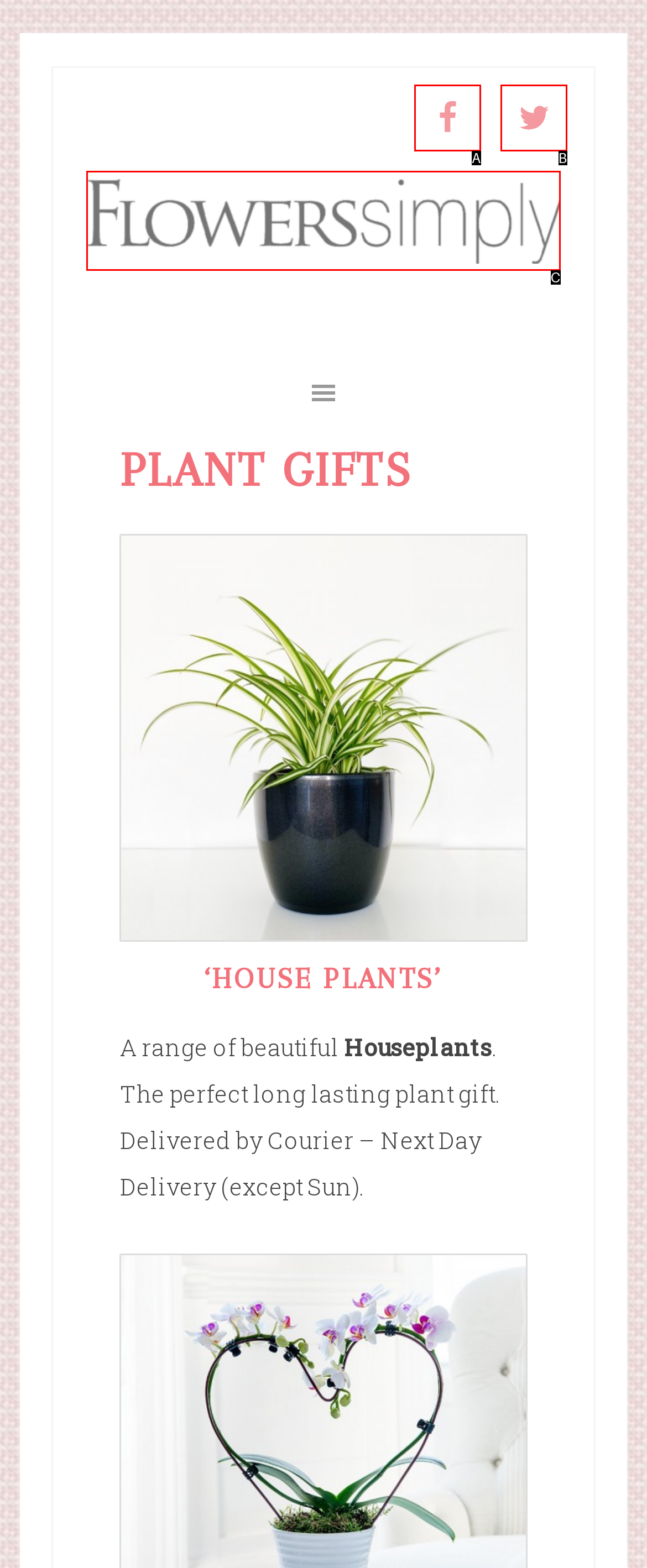From the given choices, indicate the option that best matches: Twitter
State the letter of the chosen option directly.

B